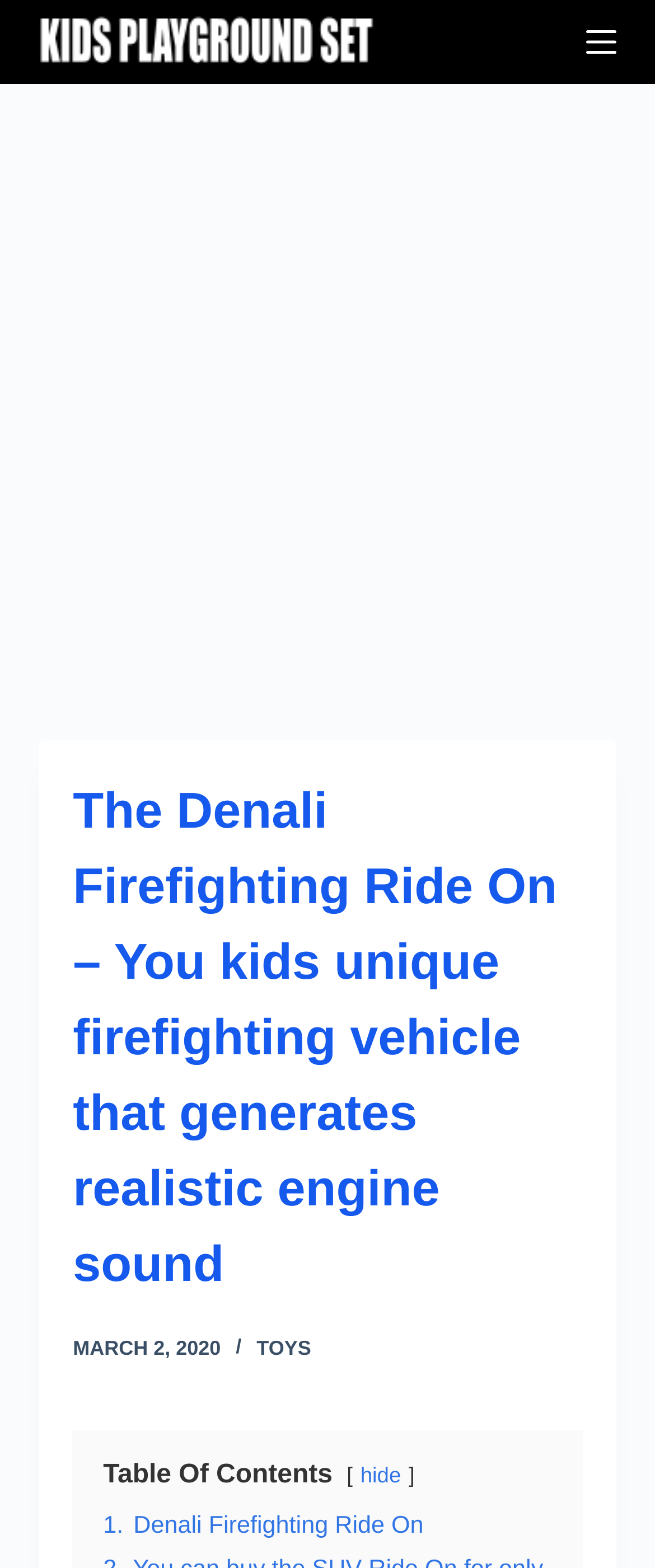What is the purpose of the 'hide' link?
Use the screenshot to answer the question with a single word or phrase.

To hide the Table of Contents